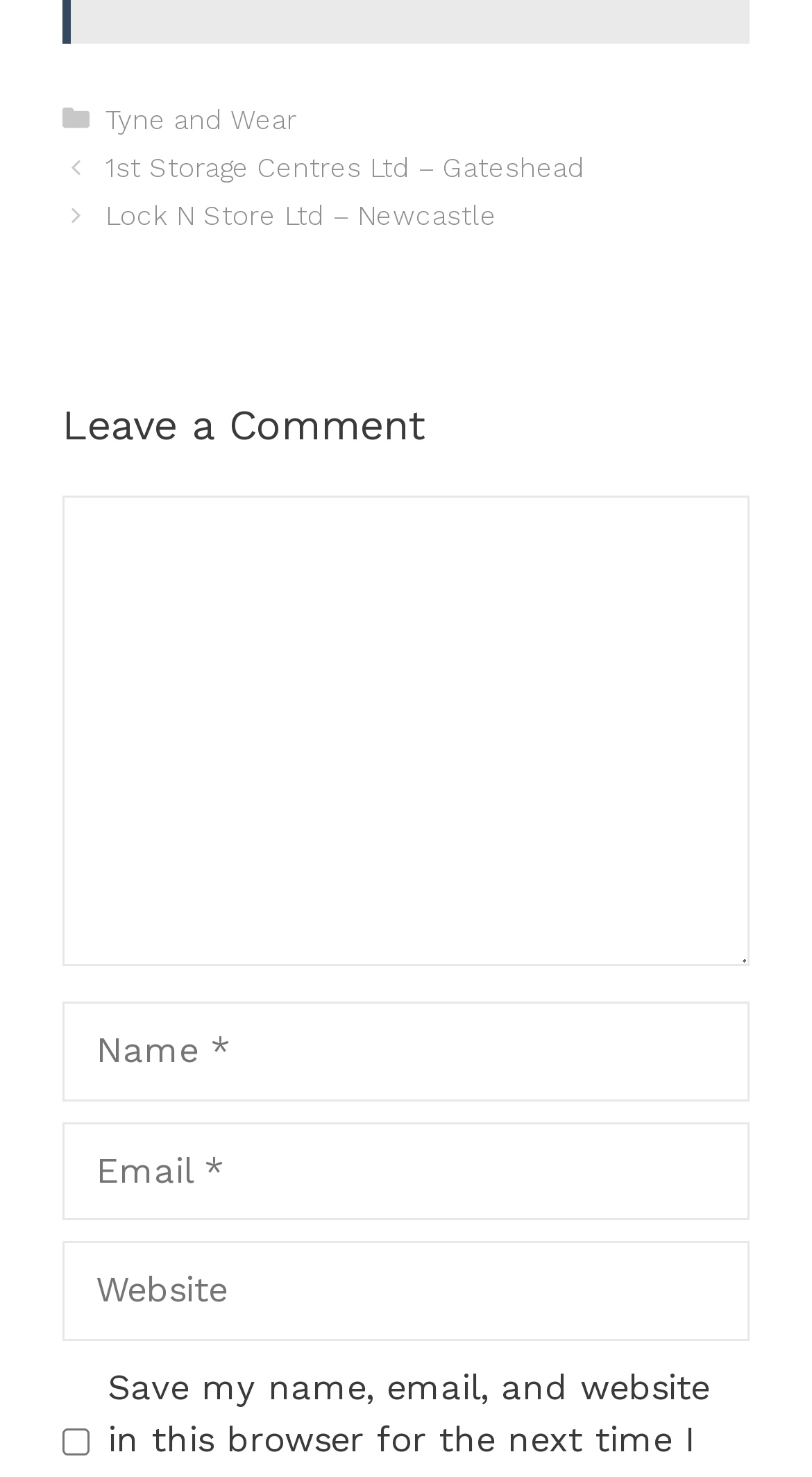Use a single word or phrase to answer this question: 
Is the 'Save my name, email, and website...' checkbox checked?

No